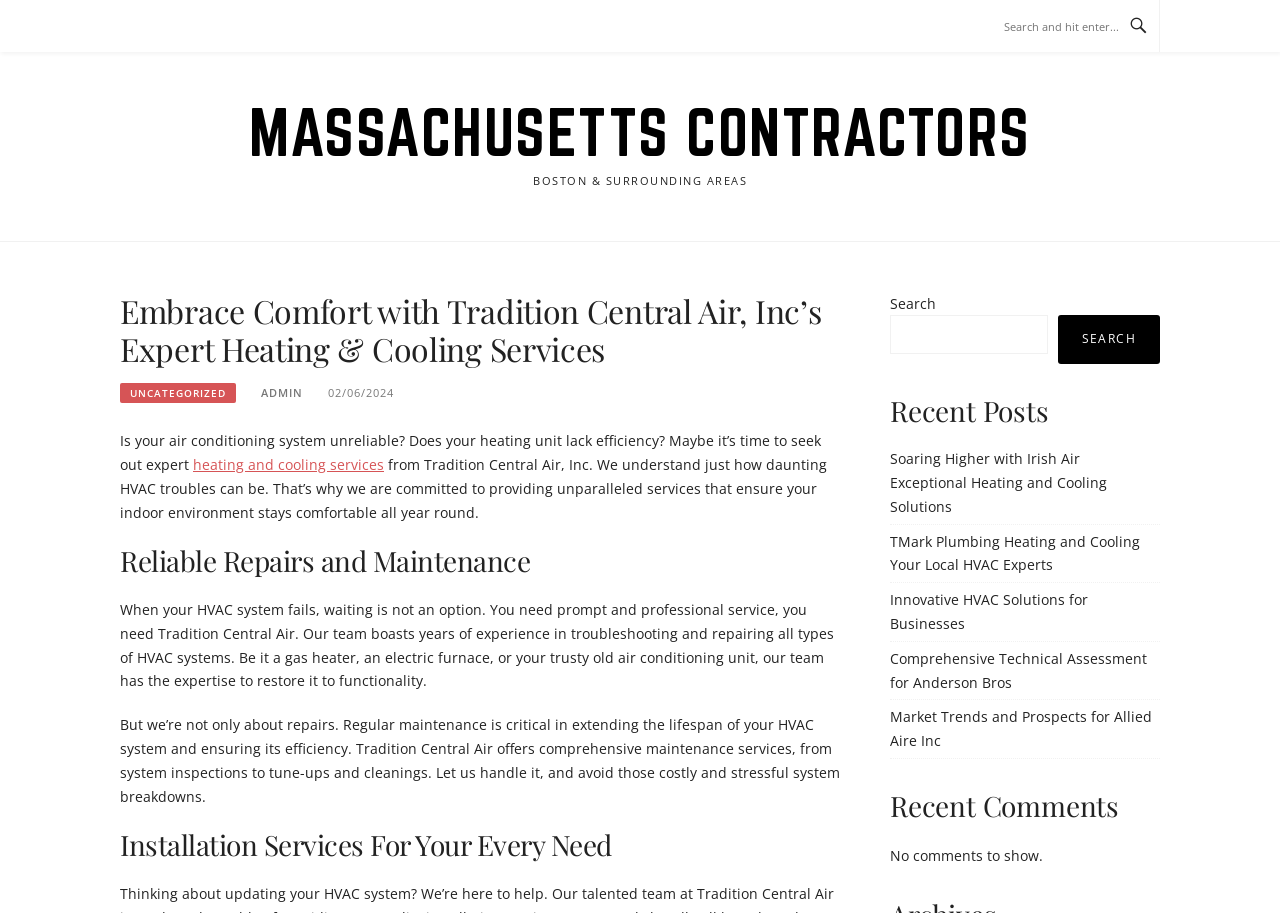Find the bounding box coordinates of the element to click in order to complete the given instruction: "Visit MASSACHUSETTS CONTRACTORS page."

[0.195, 0.105, 0.805, 0.184]